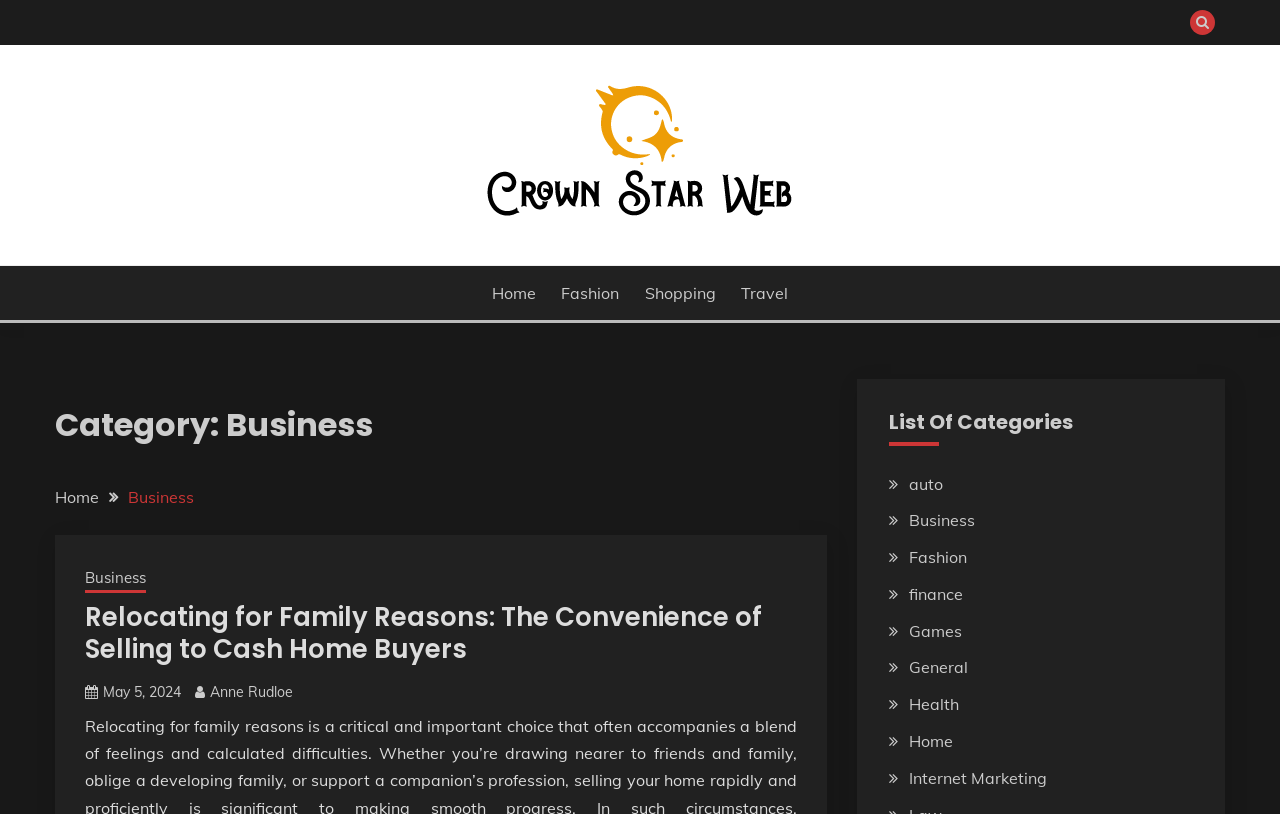Refer to the image and provide a thorough answer to this question:
What is the date of the current article?

I found the date of the current article by looking at the link 'May 5, 2024' located below the article title, which indicates that the article was published on May 5, 2024.